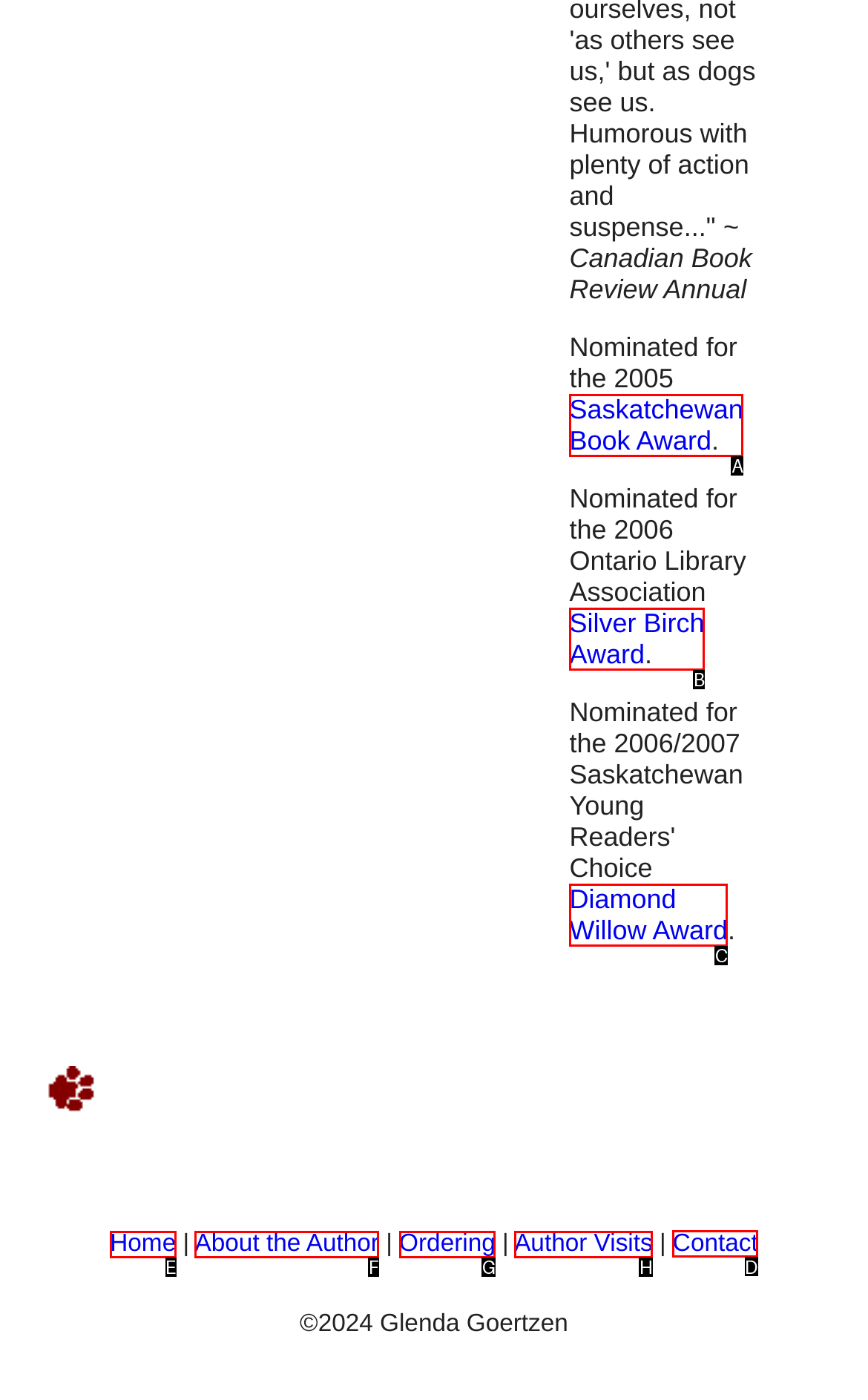Identify the HTML element to select in order to accomplish the following task: contact the author
Reply with the letter of the chosen option from the given choices directly.

D